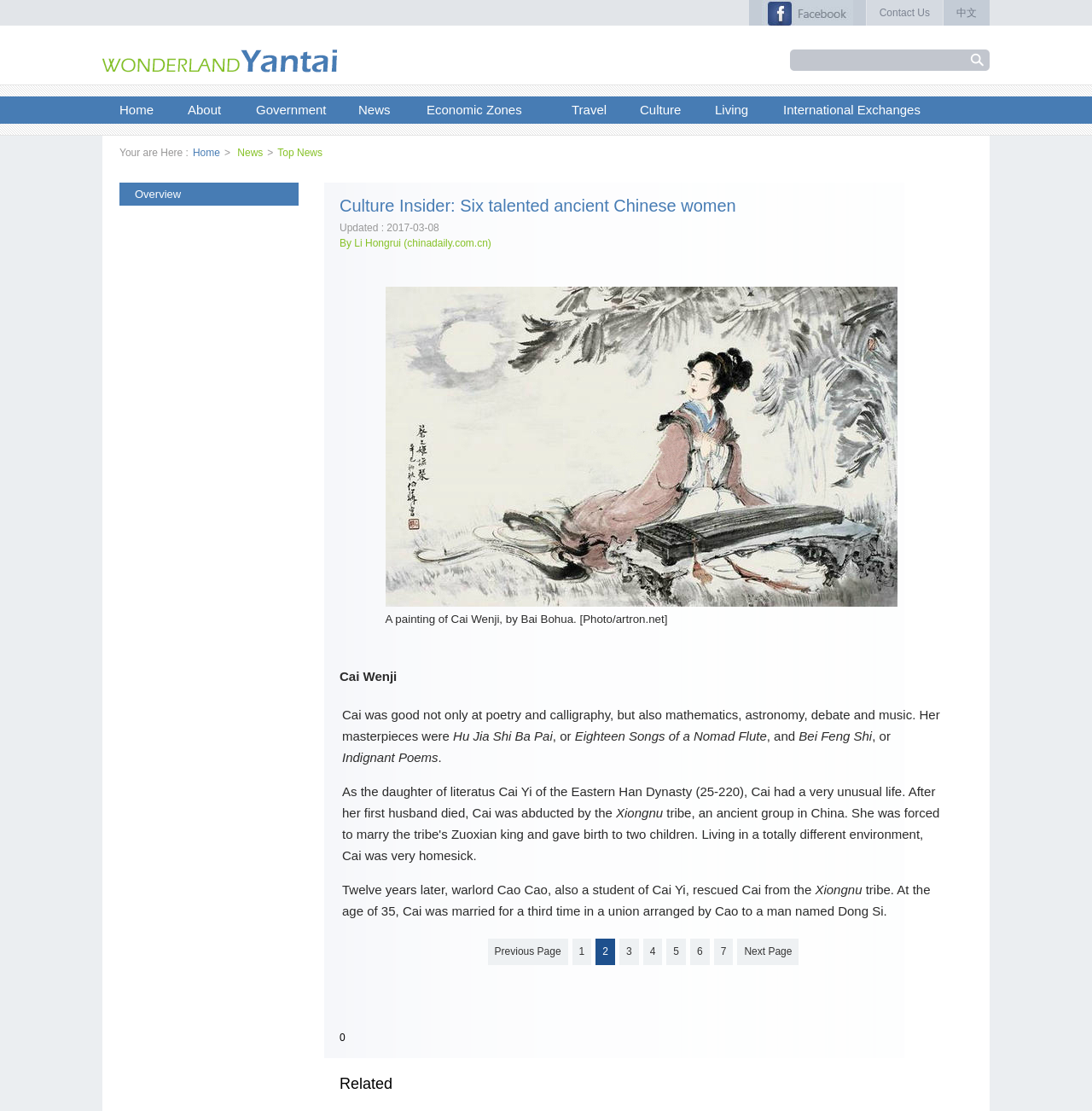Locate the bounding box coordinates of the clickable element to fulfill the following instruction: "read the 'Culture Insider: Six talented ancient Chinese women' article". Provide the coordinates as four float numbers between 0 and 1 in the format [left, top, right, bottom].

[0.311, 0.176, 0.863, 0.194]